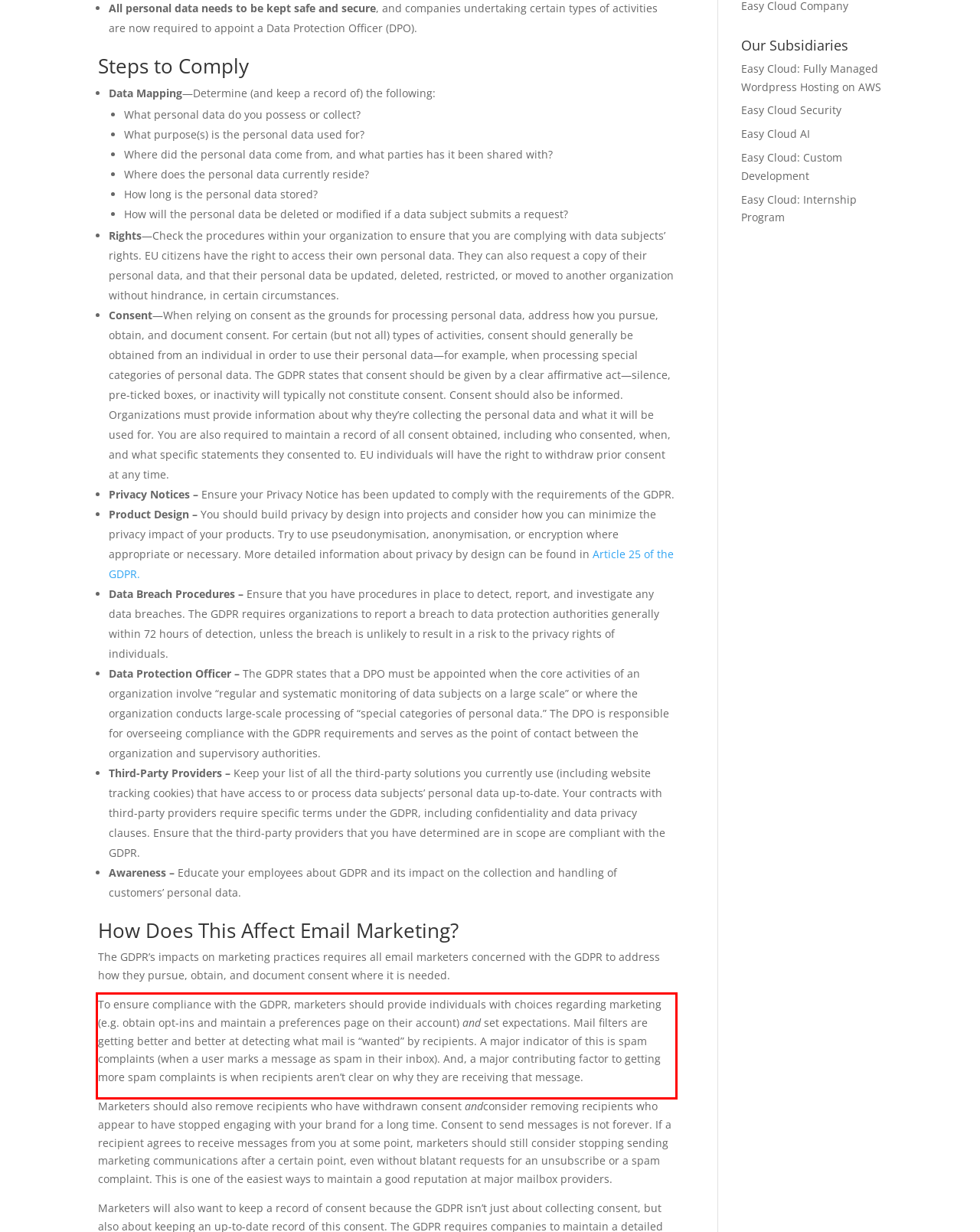Please extract the text content within the red bounding box on the webpage screenshot using OCR.

To ensure compliance with the GDPR, marketers should provide individuals with choices regarding marketing (e.g. obtain opt-ins and maintain a preferences page on their account) and set expectations. Mail filters are getting better and better at detecting what mail is “wanted” by recipients. A major indicator of this is spam complaints (when a user marks a message as spam in their inbox). And, a major contributing factor to getting more spam complaints is when recipients aren’t clear on why they are receiving that message.